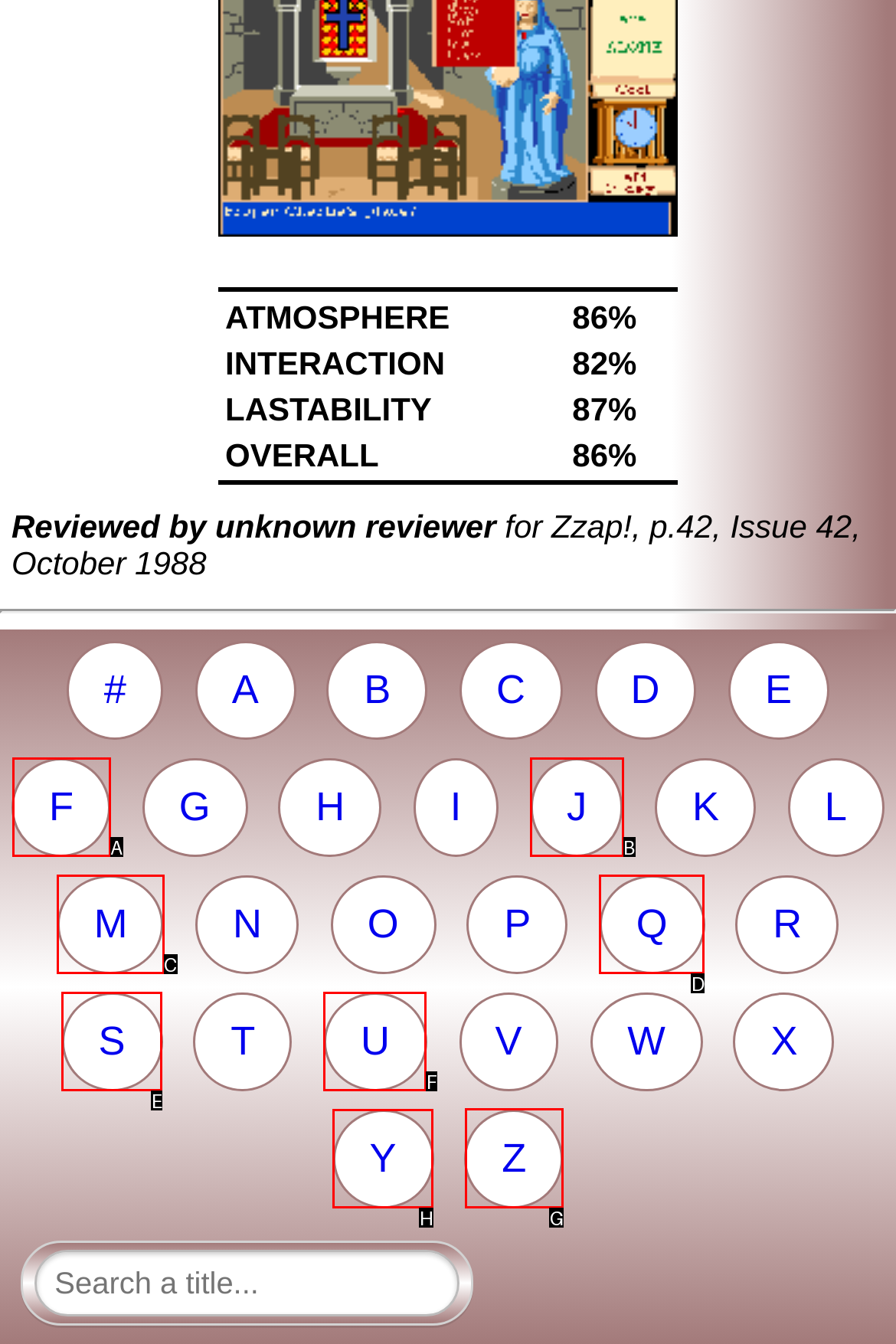Determine the letter of the element you should click to carry out the task: Click on the link for Z
Answer with the letter from the given choices.

G